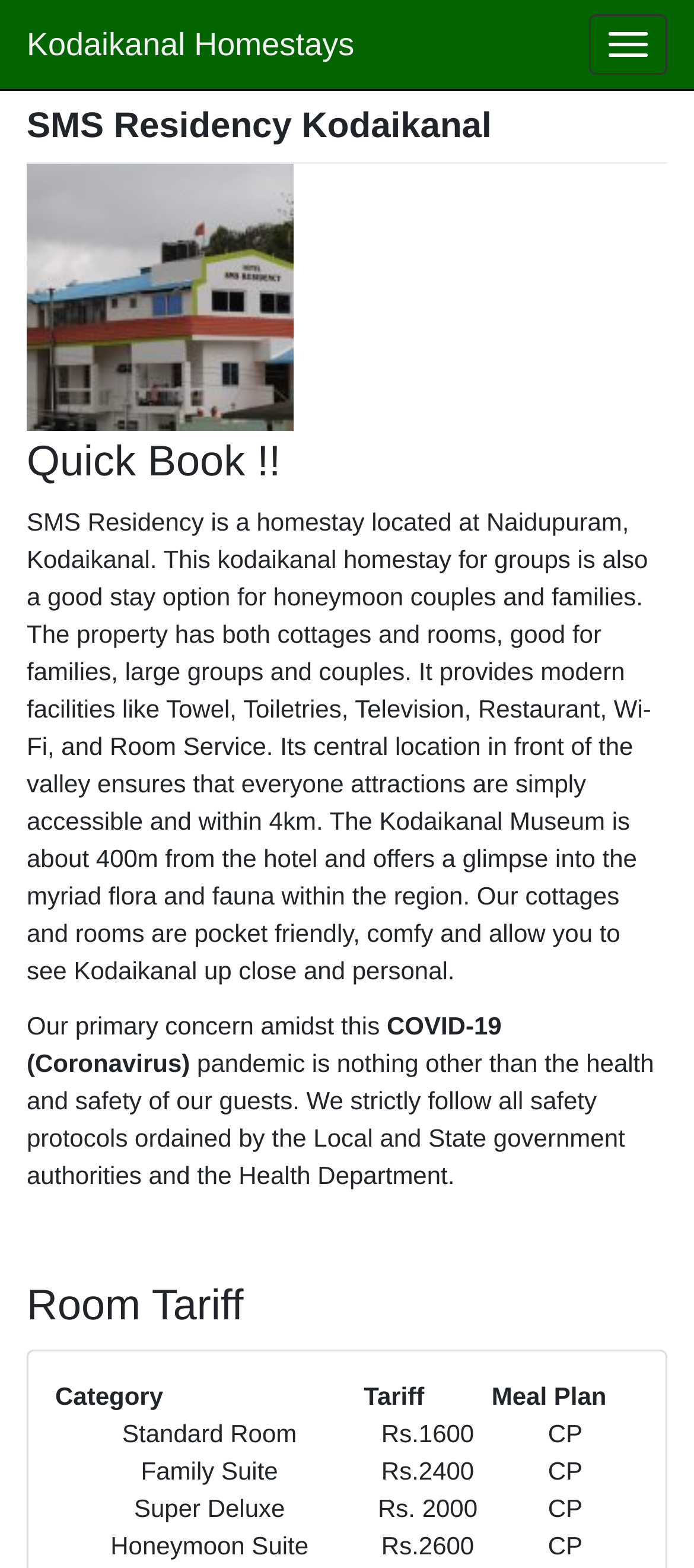Extract the bounding box coordinates for the UI element described by the text: "Toggle navigation". The coordinates should be in the form of [left, top, right, bottom] with values between 0 and 1.

[0.849, 0.009, 0.962, 0.048]